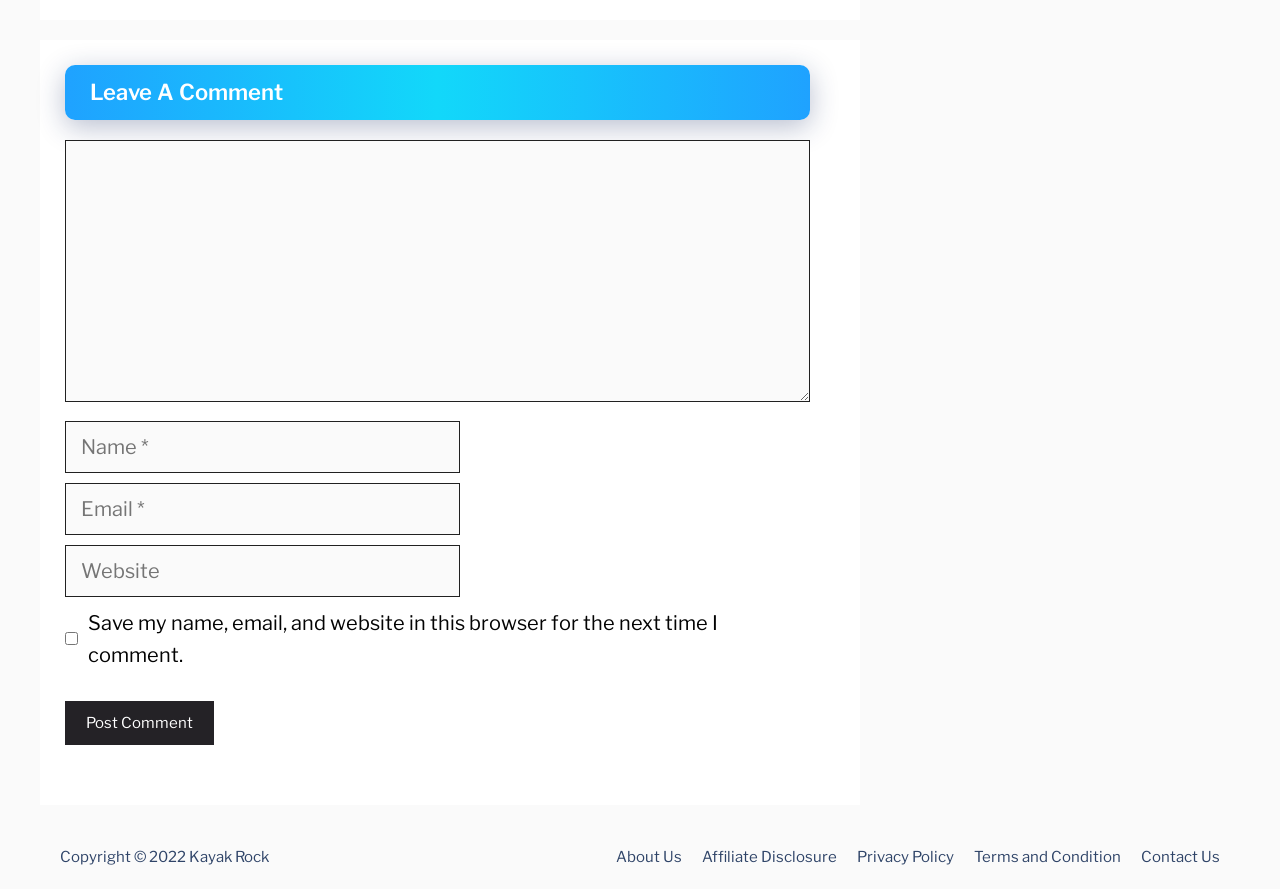Please identify the bounding box coordinates of the element's region that should be clicked to execute the following instruction: "Click the post comment button". The bounding box coordinates must be four float numbers between 0 and 1, i.e., [left, top, right, bottom].

[0.051, 0.788, 0.167, 0.838]